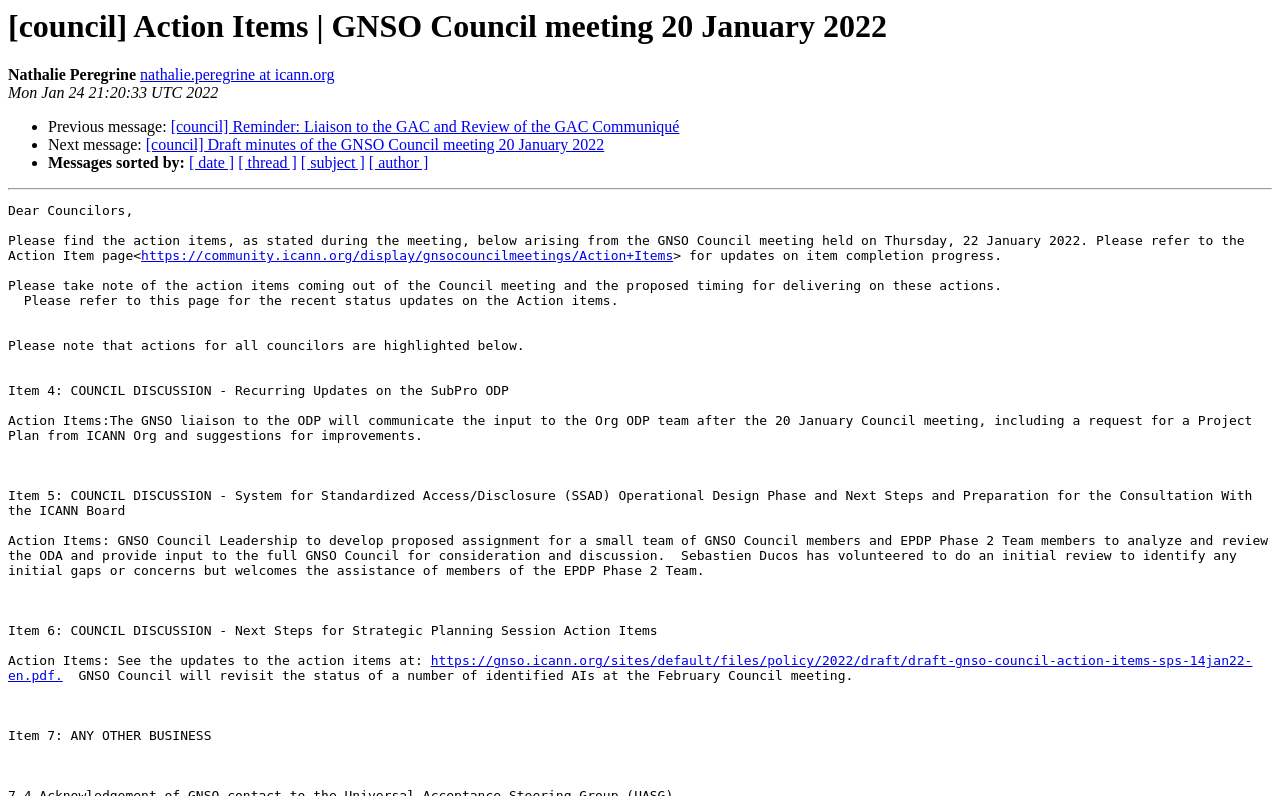Refer to the image and offer a detailed explanation in response to the question: How many action items are listed?

The number of action items can be determined by counting the number of action items listed in the static text element starting from 'Item 4: COUNCIL DISCUSSION - Recurring Updates on the SubPro ODP' to 'Item 6: COUNCIL DISCUSSION - Next Steps for Strategic Planning Session Action Items'. There are three action items listed.